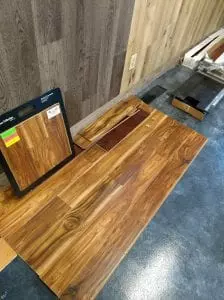What is the color tone of the laminate flooring?
Please answer the question as detailed as possible based on the image.

The caption describes the laminate flooring as having a 'warm wood-like finish characterized by rich browns and subtle grain details', indicating that the dominant color tone of the flooring is warm browns.